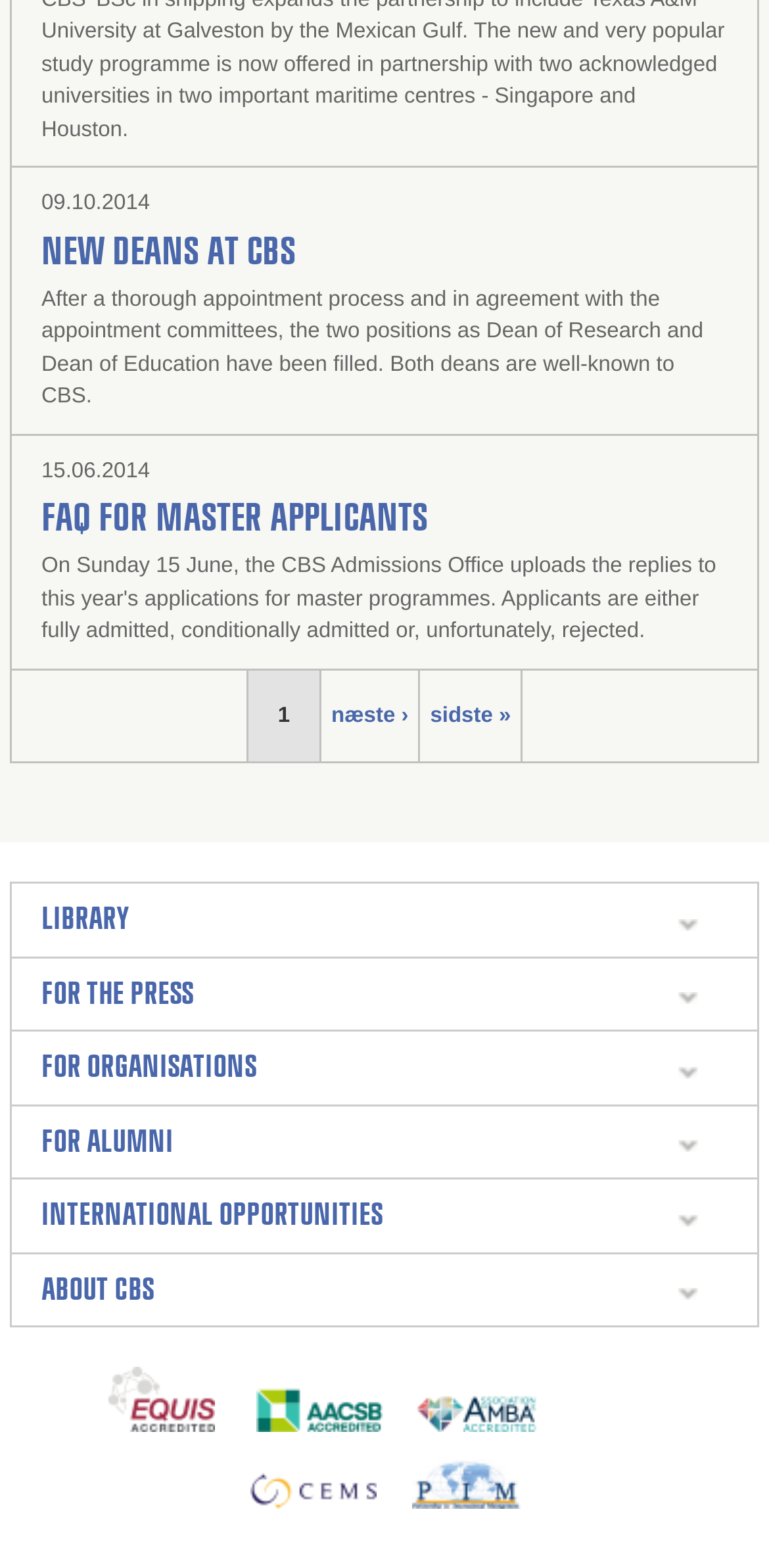Determine the bounding box coordinates of the clickable element to achieve the following action: 'Expand 'LIBRARY''. Provide the coordinates as four float values between 0 and 1, formatted as [left, top, right, bottom].

[0.054, 0.576, 0.169, 0.595]